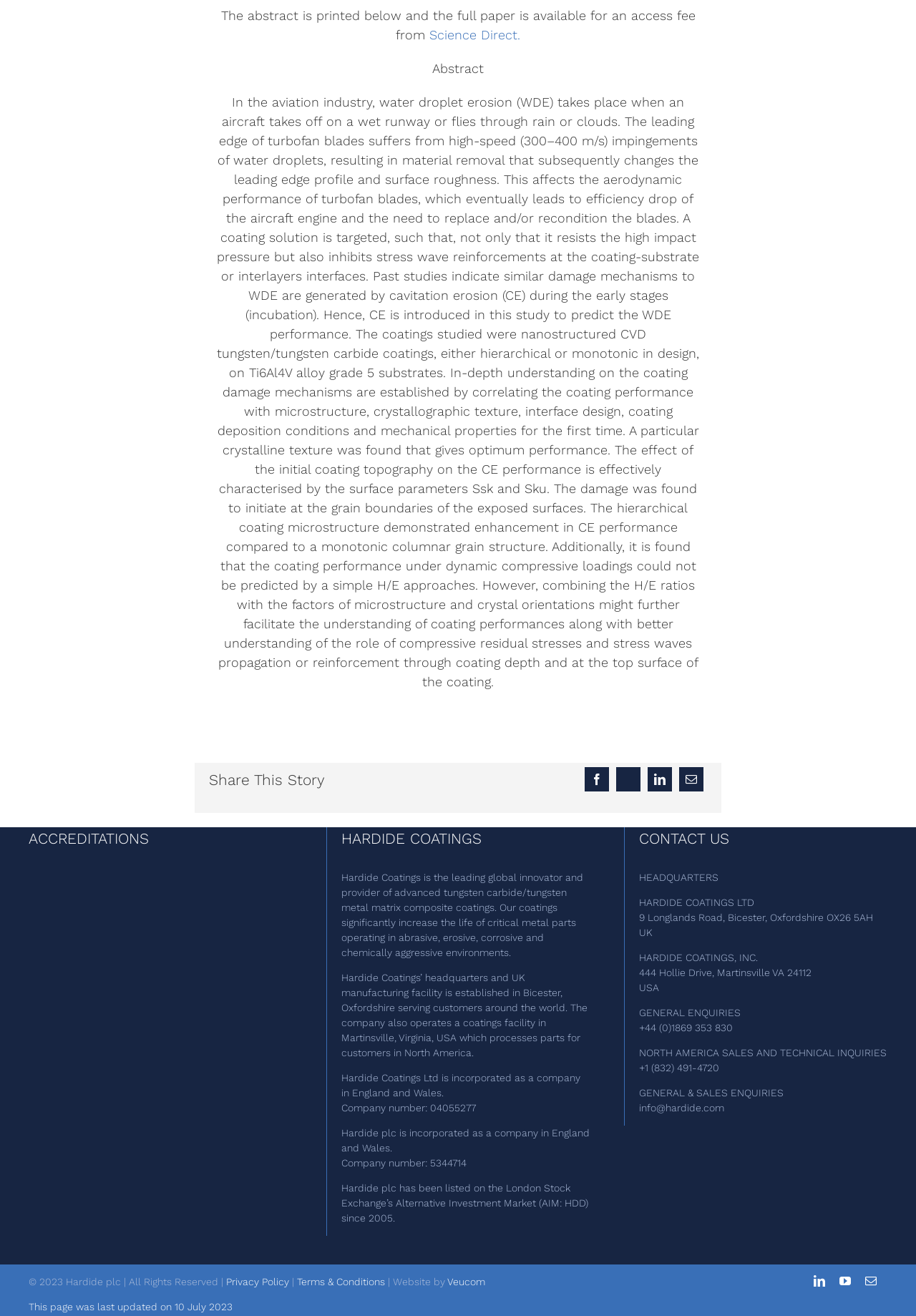Find the bounding box coordinates of the element I should click to carry out the following instruction: "Learn more about Hardide Coatings".

[0.373, 0.662, 0.637, 0.728]